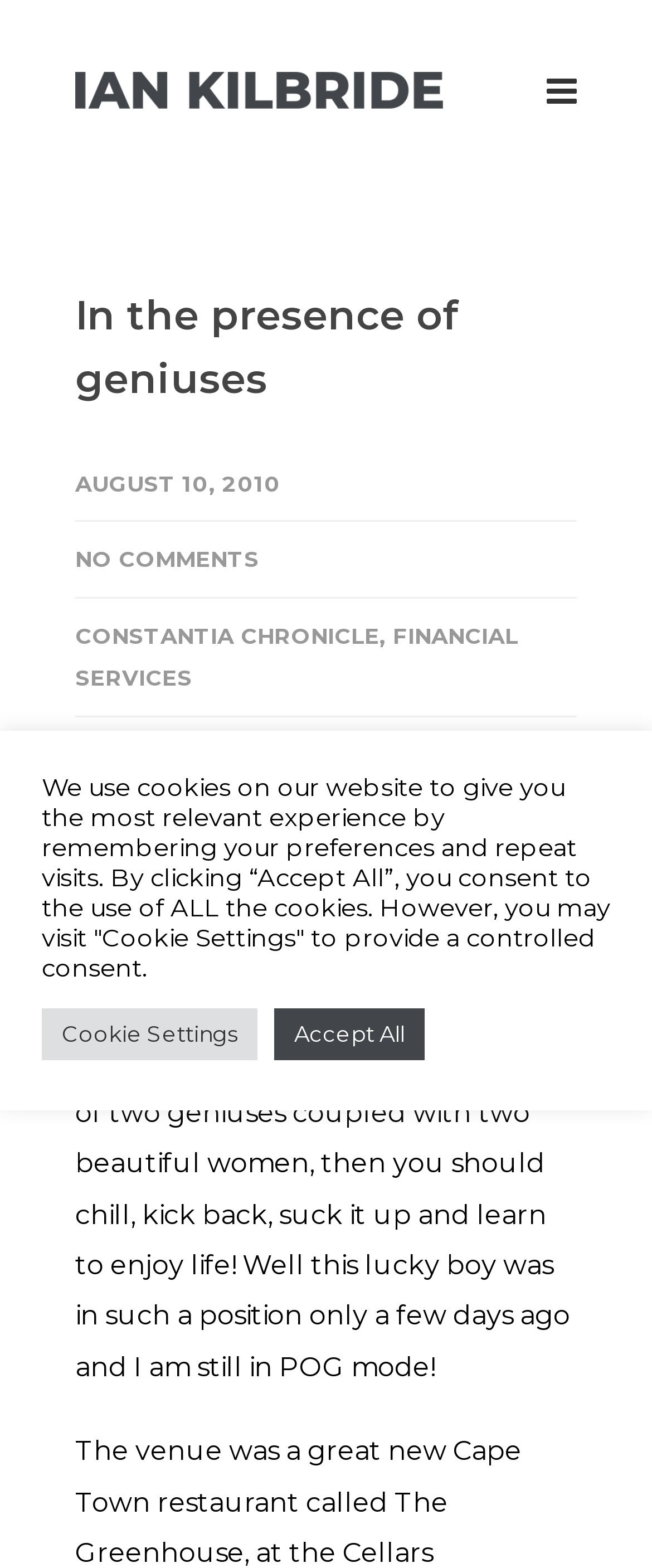Predict the bounding box coordinates of the UI element that matches this description: "Financial Services". The coordinates should be in the format [left, top, right, bottom] with each value between 0 and 1.

[0.115, 0.397, 0.795, 0.44]